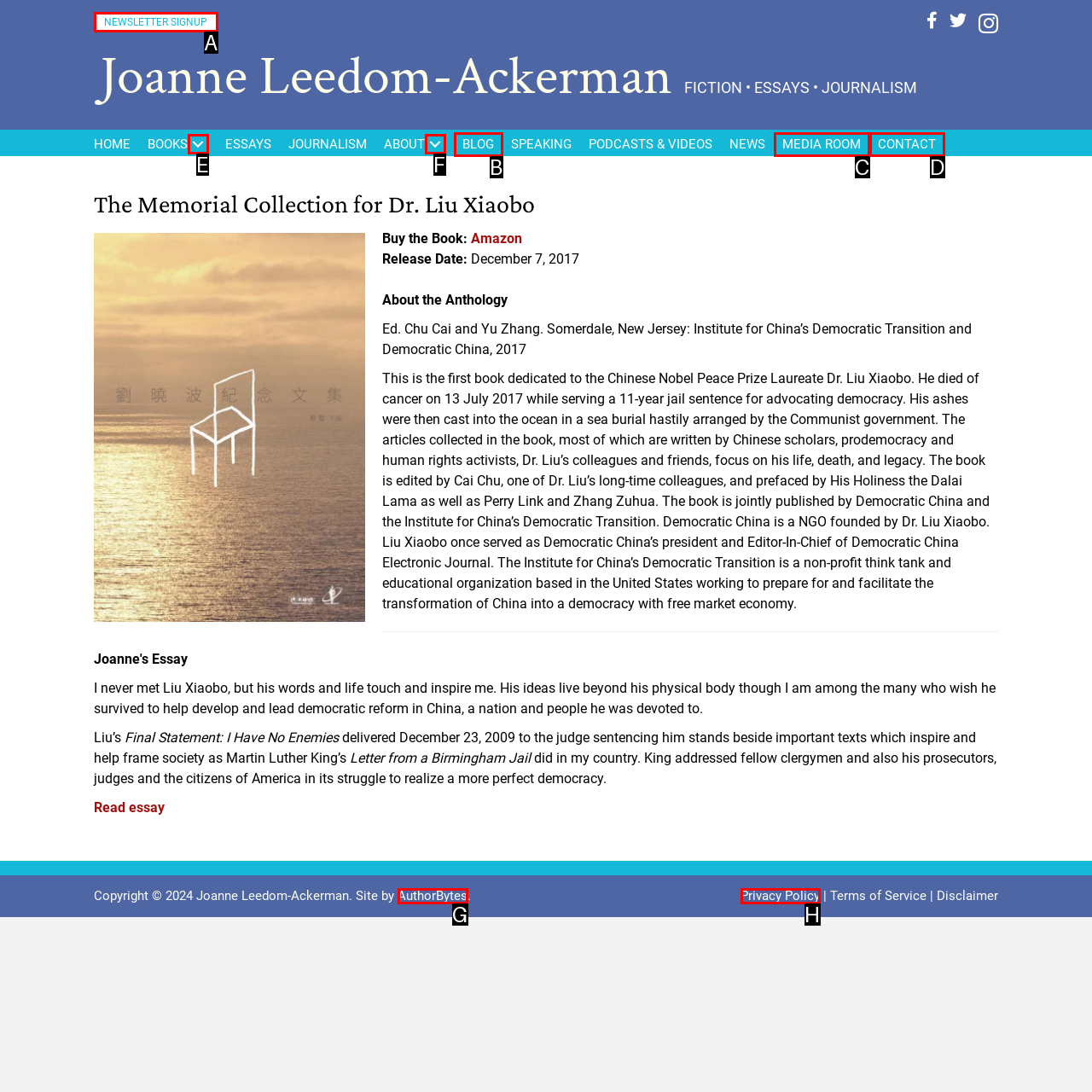Determine the HTML element that best aligns with the description: Media Room
Answer with the appropriate letter from the listed options.

C